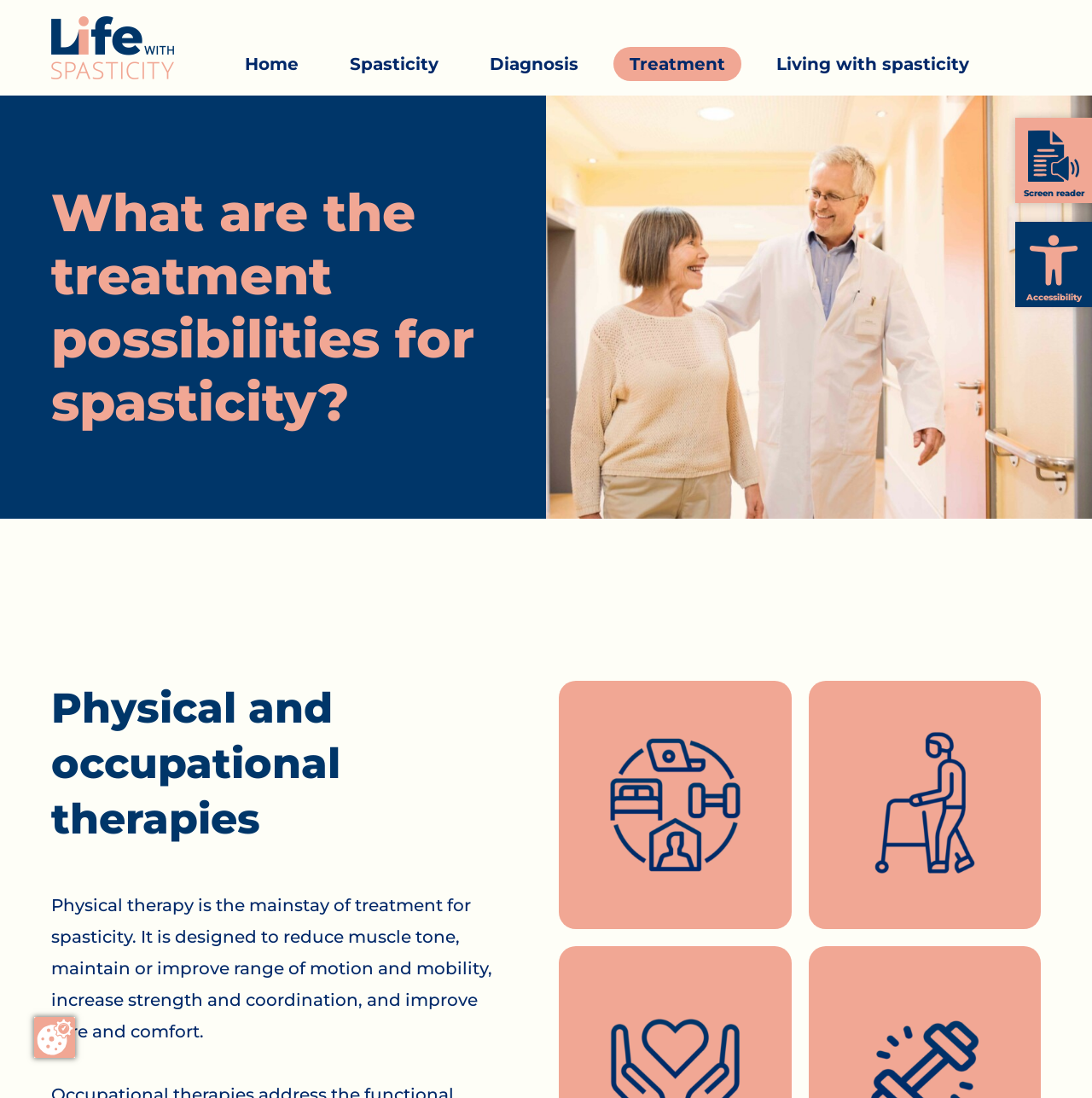Please provide a comprehensive answer to the question below using the information from the image: What is the purpose of physical therapy in spasticity treatment?

According to the webpage, physical therapy is designed to reduce muscle tone, maintain or improve range of motion and mobility, increase strength and coordination, and improve care and comfort. Therefore, one of the main purposes of physical therapy in spasticity treatment is to reduce muscle tone.